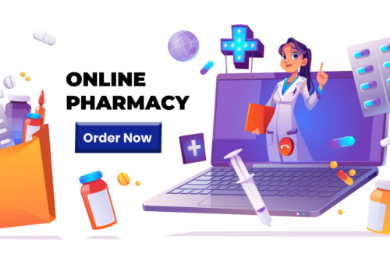Craft a thorough explanation of what is depicted in the image.

The image features a vibrant, cartoon-style depiction of an online pharmacy service. At the center, a friendly female pharmacist stands next to a laptop, which displays a digital pharmacy interface. She holds a clipboard, conveying professionalism and approachability. Surrounding her are colorful representations of various medications, including bottles and tablets, emphasizing the range of products available. Prominently displayed is the text "ONLINE PHARMACY" in bold, followed by a call-to-action button that says "Order Now," encouraging viewers to engage with the service. The overall design conveys a sense of modernity and convenience, highlighting the accessibility of pharmaceutical care through online services.